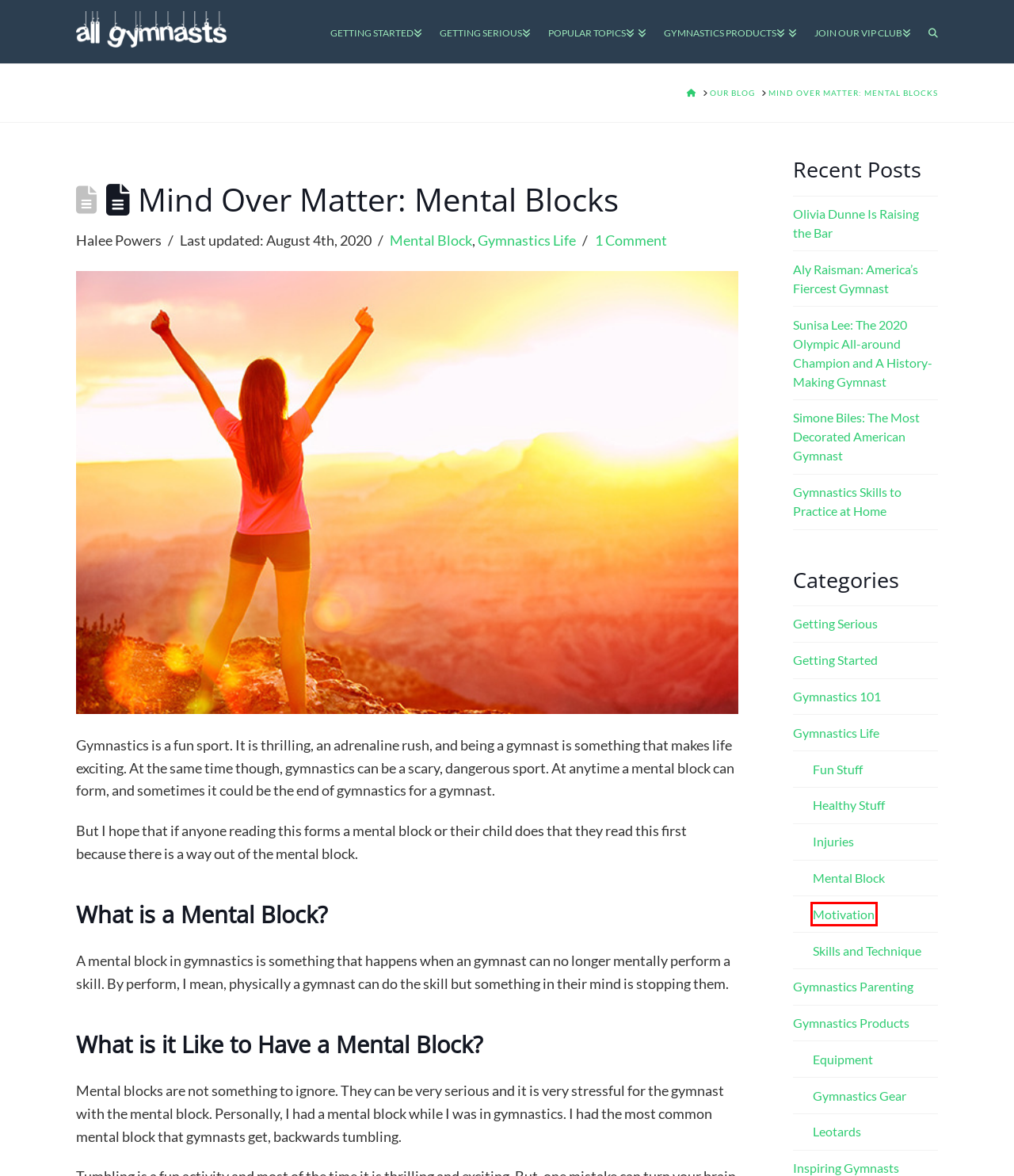You have a screenshot of a webpage with a red rectangle bounding box around a UI element. Choose the best description that matches the new page after clicking the element within the bounding box. The candidate descriptions are:
A. Fun Stuff Archives - Allgymnasts.com
B. Gymnastics Parenting Archives - Allgymnasts.com
C. Leotards Archives - Allgymnasts.com
D. Getting Started Archives - Allgymnasts.com
E. Gymnastics Life Archives - Allgymnasts.com
F. Mental Block Archives - Allgymnasts.com
G. Motivation Archives - Allgymnasts.com
H. Sunisa Lee: The 2020 Olympic All-around Champion And A History-Making Gymnast - Allgymnasts.com

G